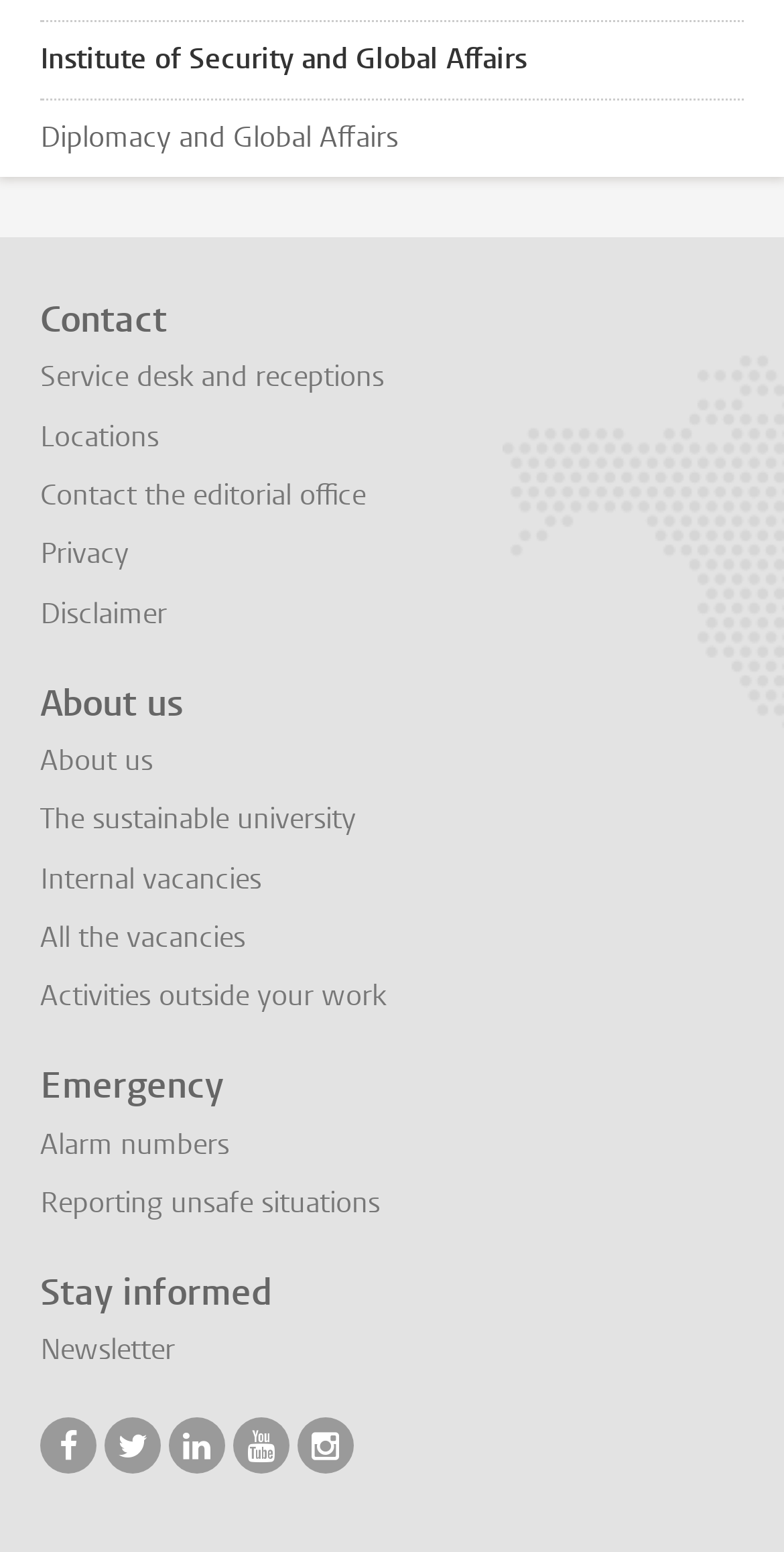Kindly determine the bounding box coordinates for the clickable area to achieve the given instruction: "Go to the 'Service desk and receptions' page".

[0.051, 0.231, 0.49, 0.256]